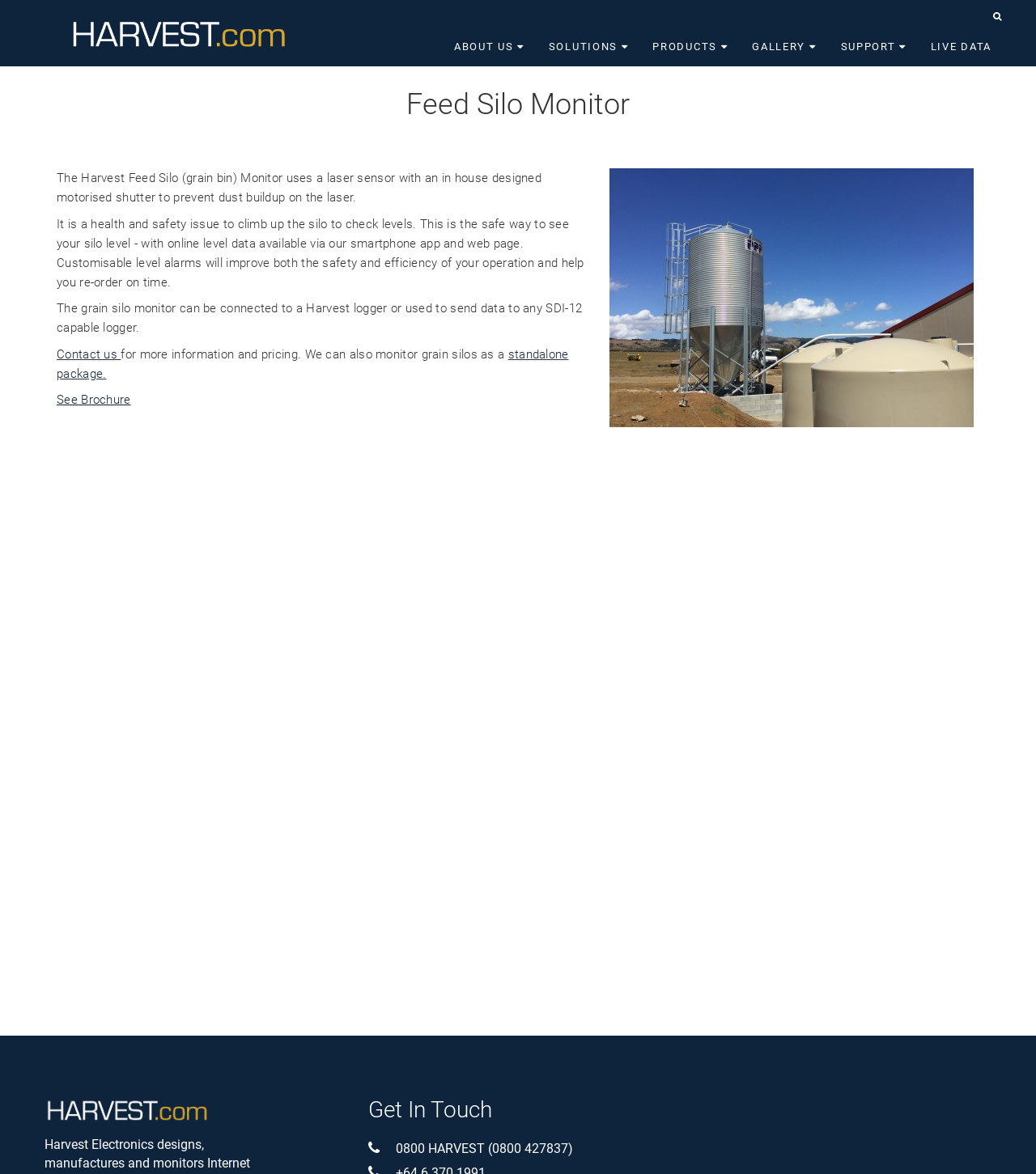Locate the bounding box coordinates of the area that needs to be clicked to fulfill the following instruction: "Go to HARVEST.com homepage". The coordinates should be in the format of four float numbers between 0 and 1, namely [left, top, right, bottom].

[0.055, 0.007, 0.292, 0.05]